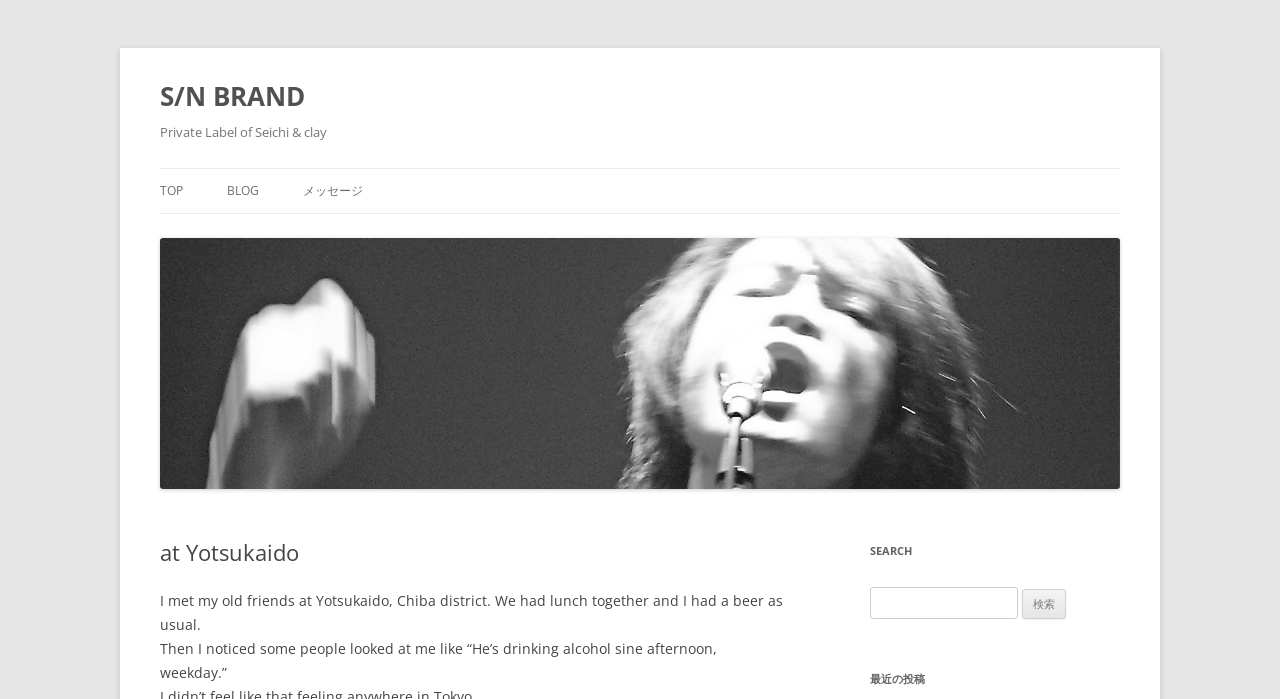Given the description of the UI element: "battery market", predict the bounding box coordinates in the form of [left, top, right, bottom], with each value being a float between 0 and 1.

None